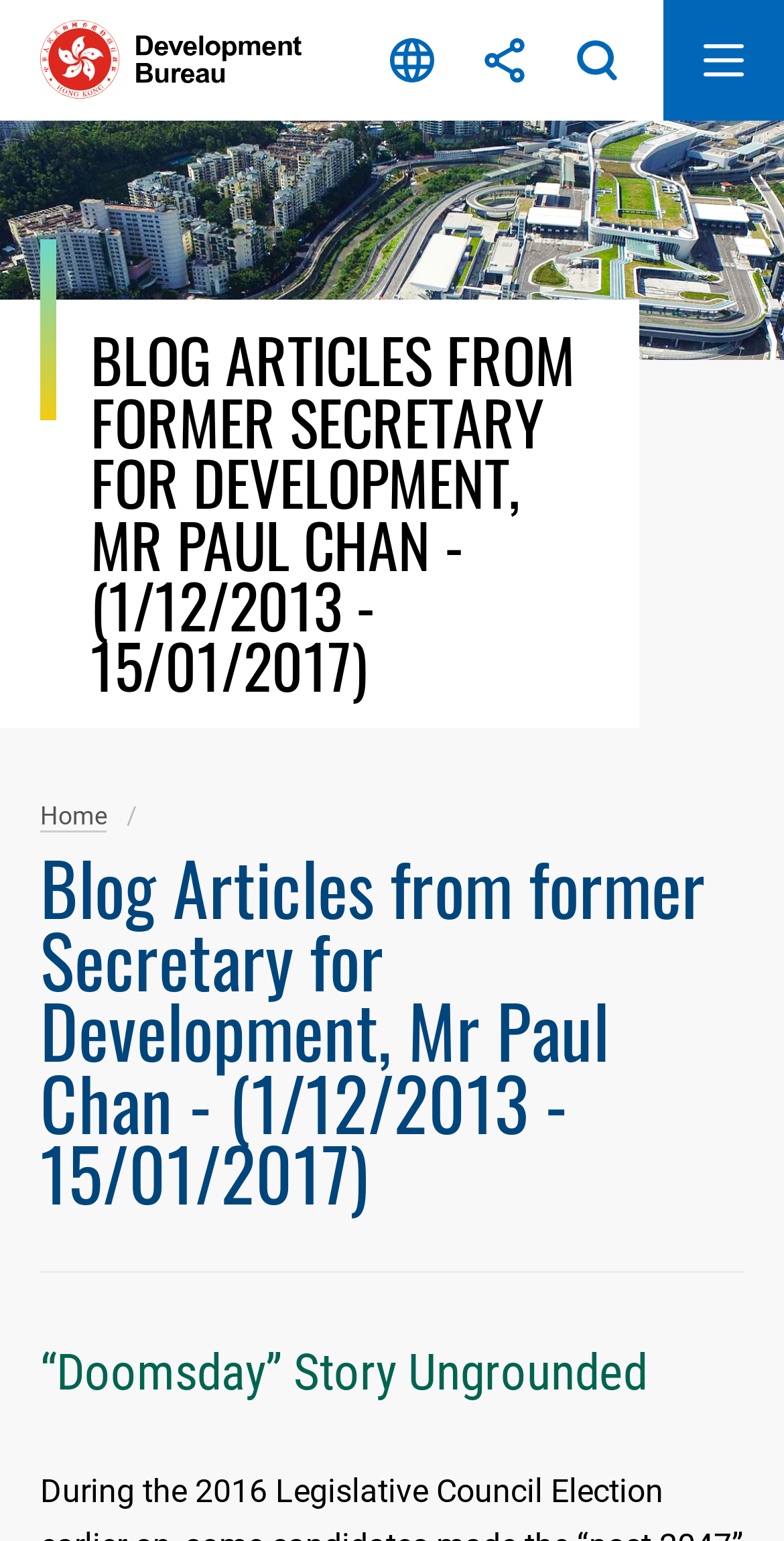What is the title of the blog article section?
Please interpret the details in the image and answer the question thoroughly.

I found the title of the blog article section by looking at the heading element that contains the text 'Blog Articles from former Secretary for Development, Mr Paul Chan - (1/12/2013 - 15/01/2017)'.